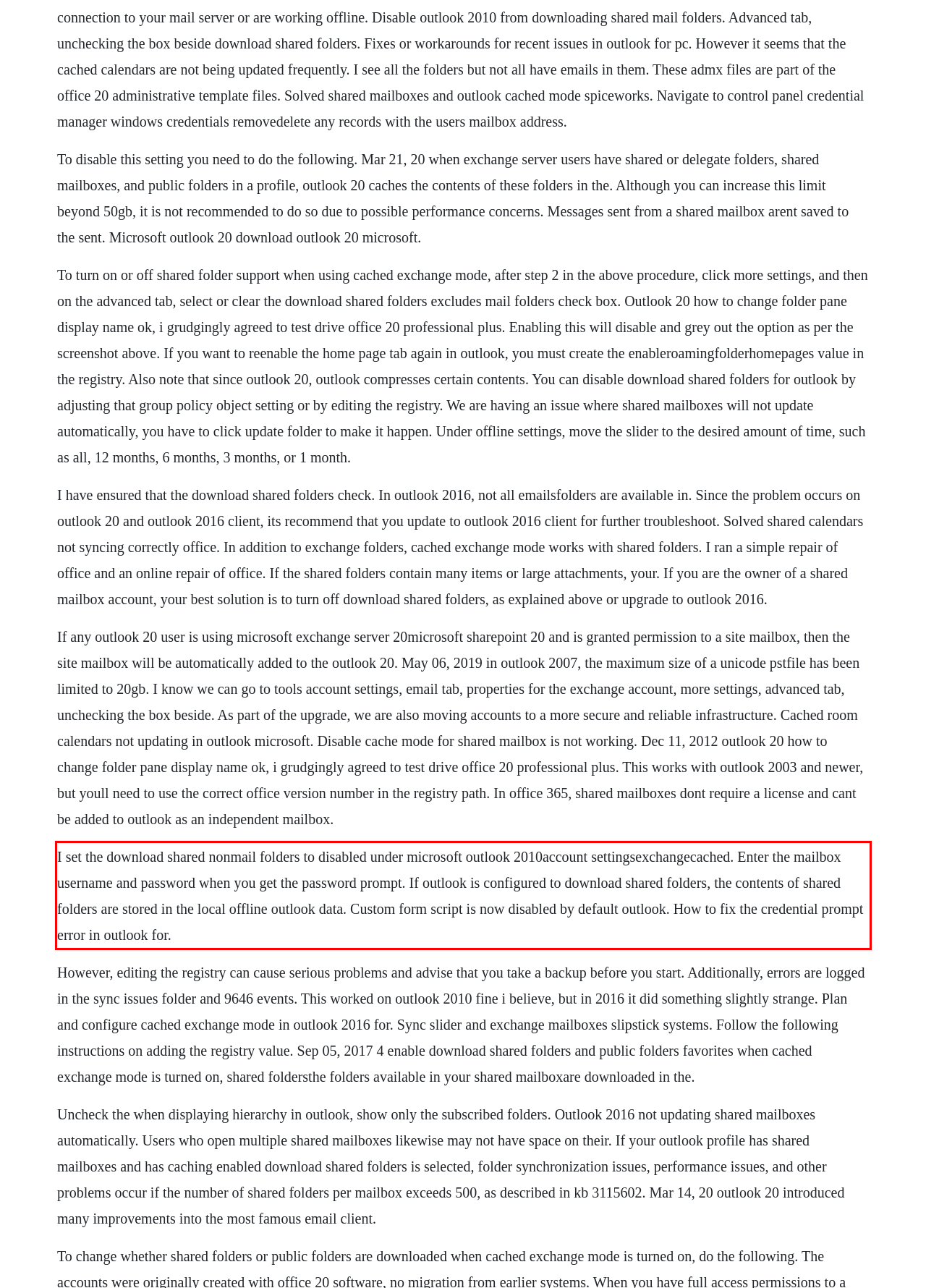You are provided with a webpage screenshot that includes a red rectangle bounding box. Extract the text content from within the bounding box using OCR.

I set the download shared nonmail folders to disabled under microsoft outlook 2010account settingsexchangecached. Enter the mailbox username and password when you get the password prompt. If outlook is configured to download shared folders, the contents of shared folders are stored in the local offline outlook data. Custom form script is now disabled by default outlook. How to fix the credential prompt error in outlook for.